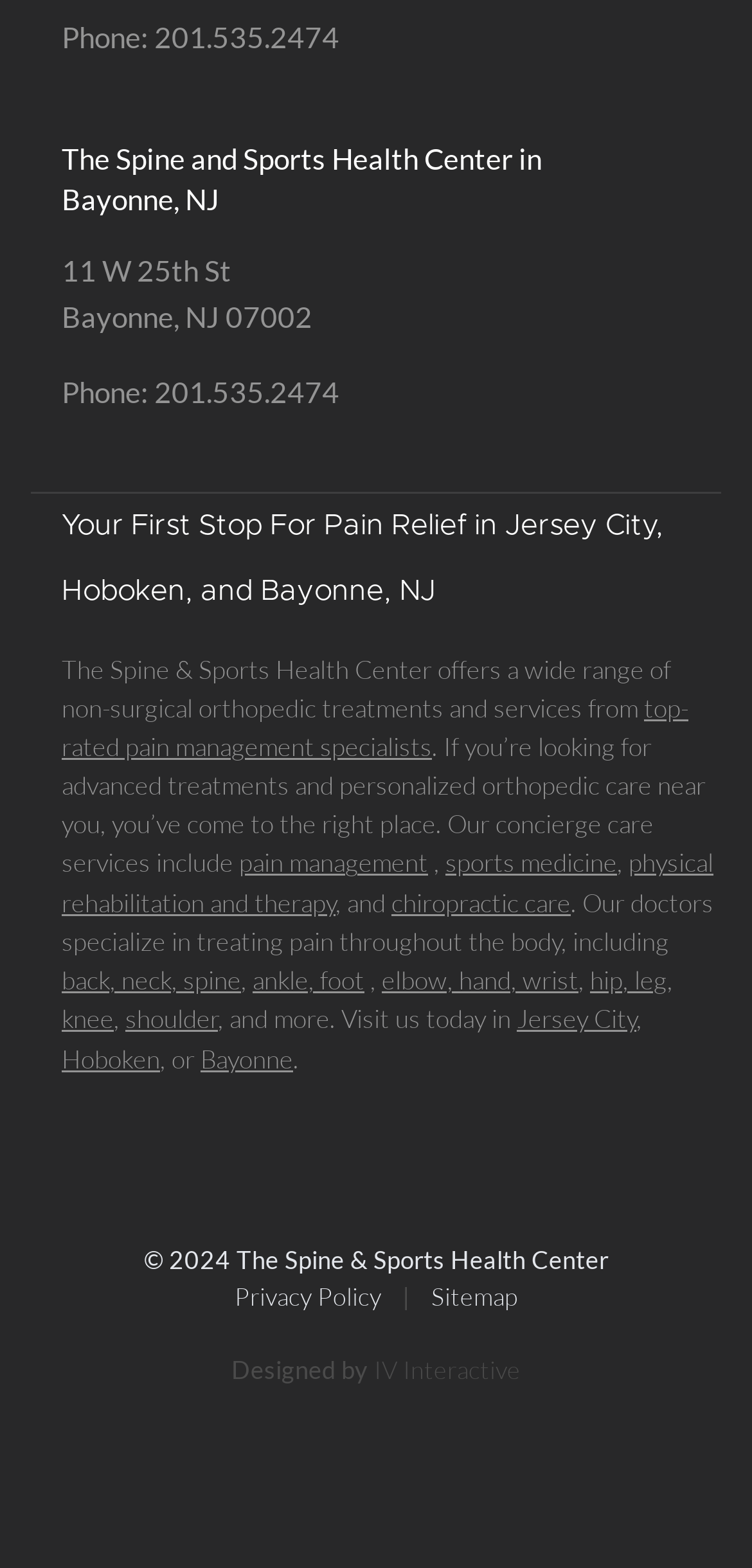Provide your answer in a single word or phrase: 
Who designed the website of The Spine and Sports Health Center?

IV Interactive